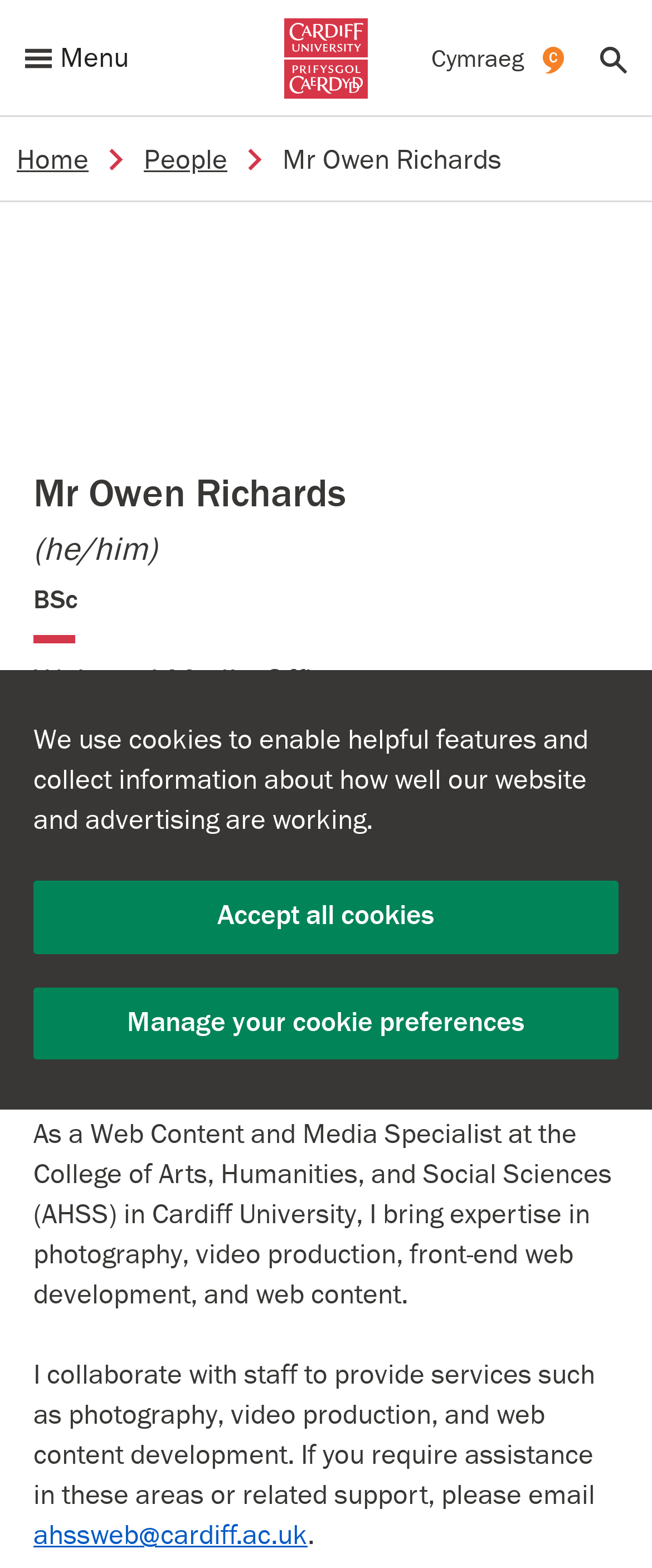What is Mr Owen Richards' expertise in?
Please answer the question as detailed as possible.

I found this information by looking at the overview section, where it describes Mr Owen Richards' expertise in photography, video production, front-end web development, and web content.